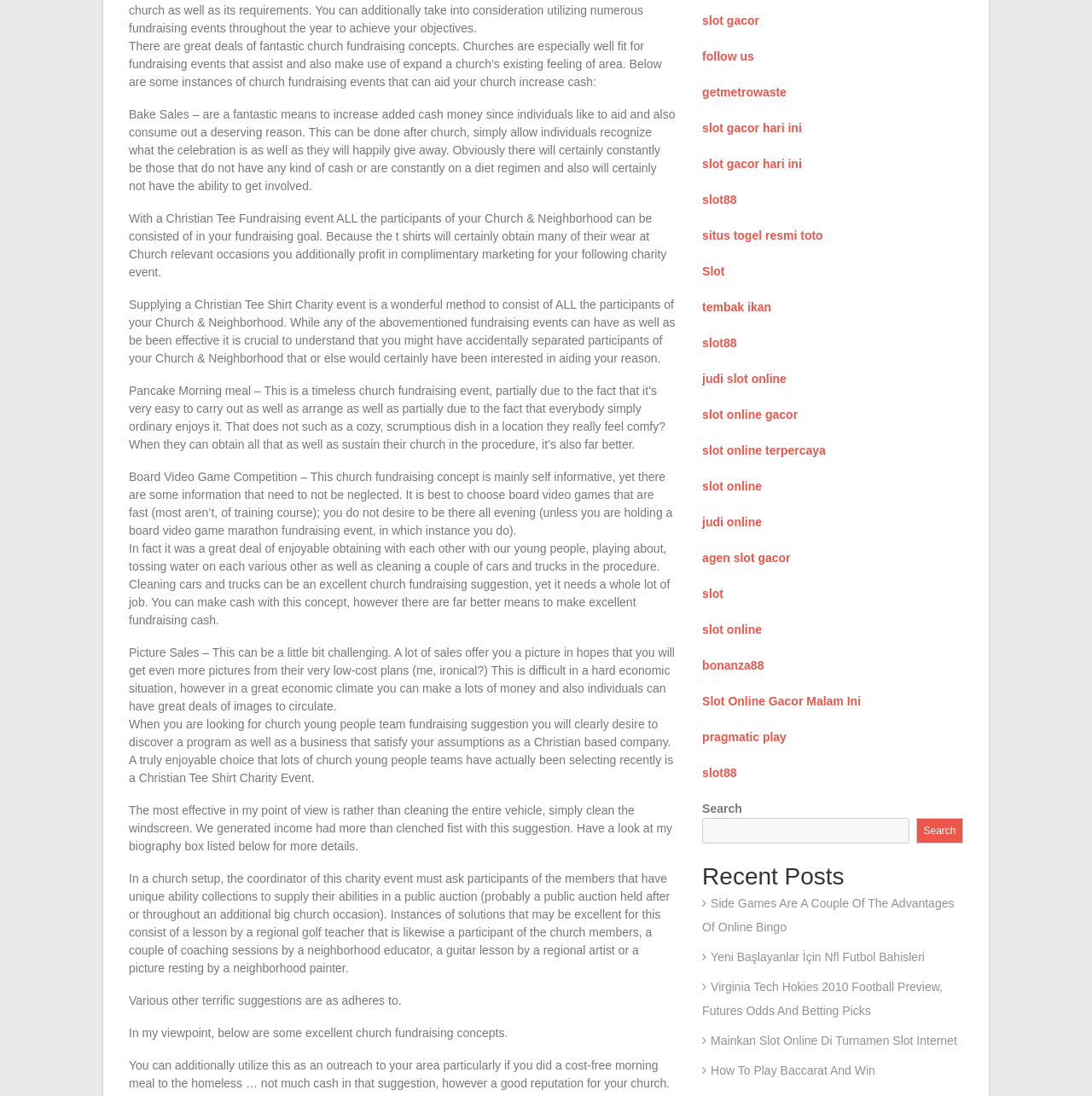Identify the bounding box for the UI element specified in this description: "situs togel resmi toto". The coordinates must be four float numbers between 0 and 1, formatted as [left, top, right, bottom].

[0.643, 0.209, 0.754, 0.221]